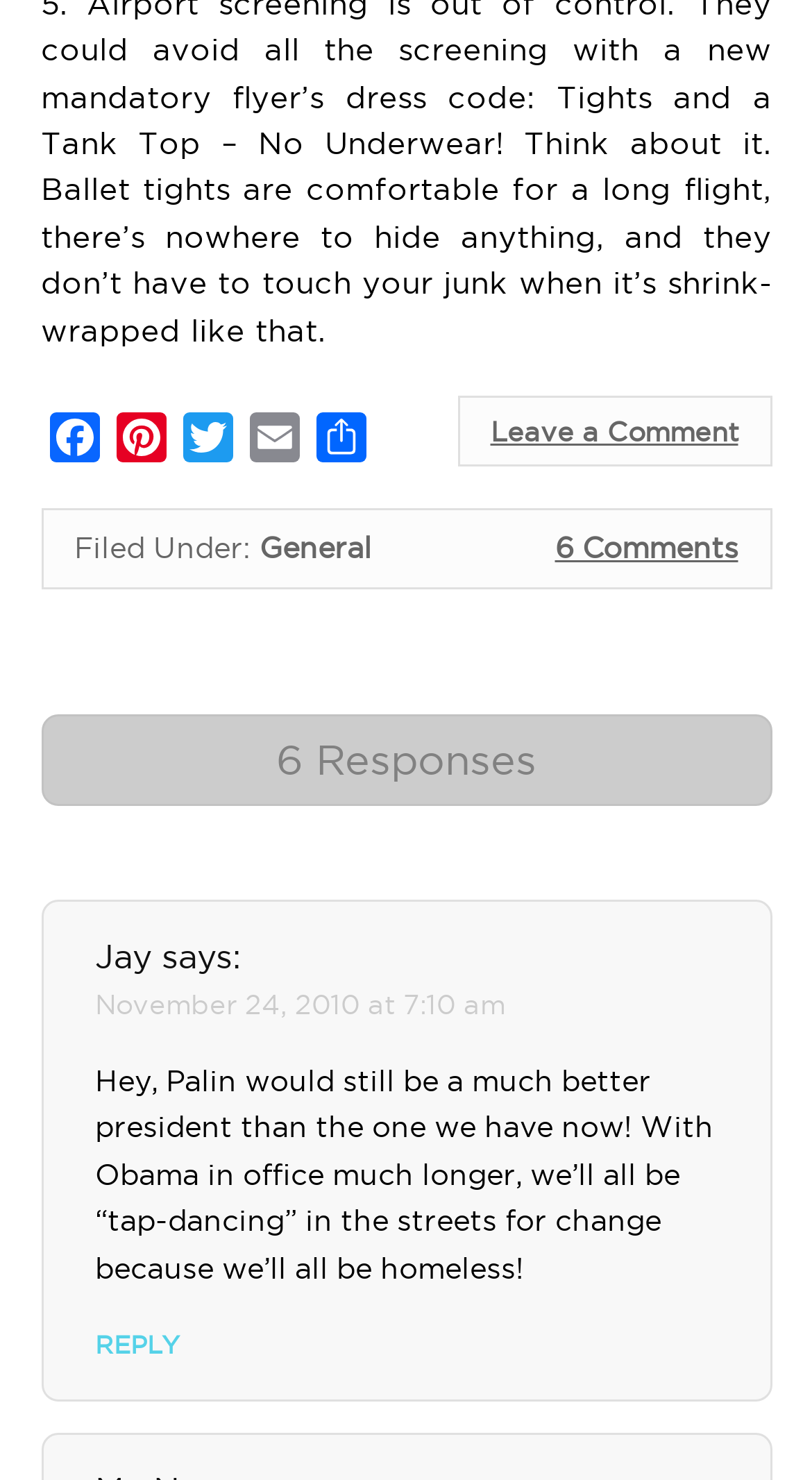Please identify the bounding box coordinates for the region that you need to click to follow this instruction: "Leave a comment".

[0.563, 0.267, 0.95, 0.316]